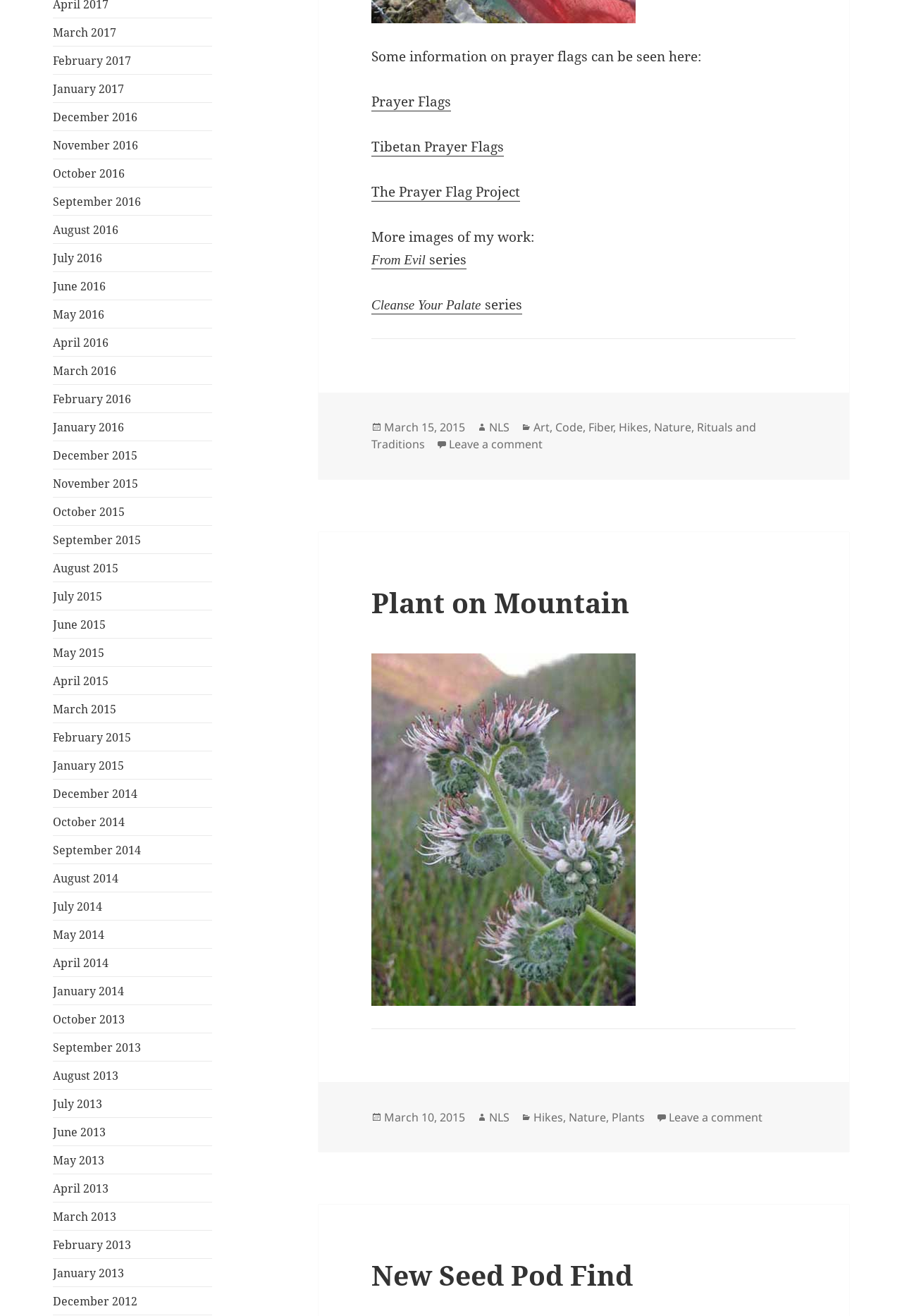Please identify the coordinates of the bounding box that should be clicked to fulfill this instruction: "Read the post from March 15, 2015".

[0.426, 0.319, 0.516, 0.331]